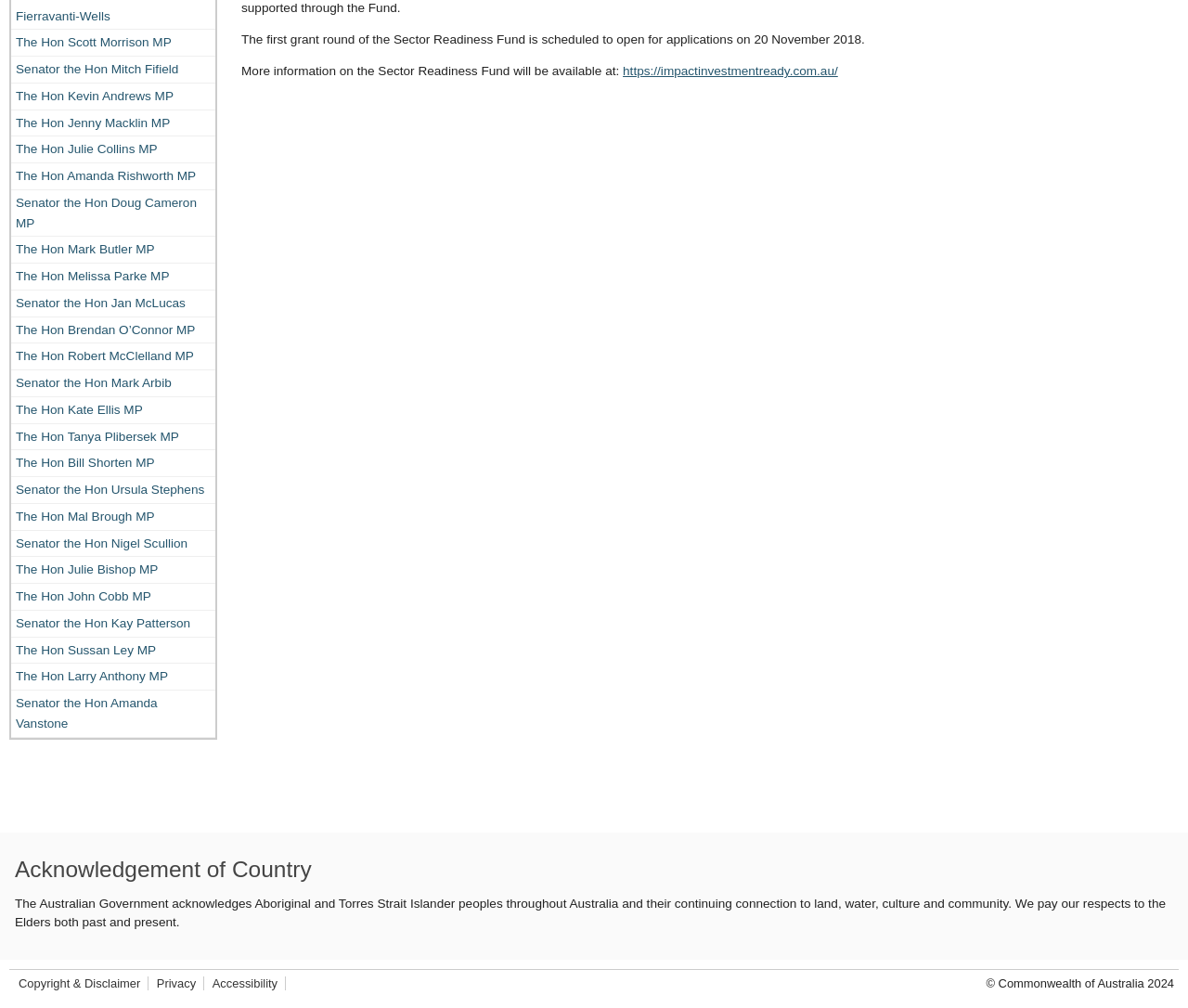Identify the coordinates of the bounding box for the element described below: "Senator the Hon Nigel Scullion". Return the coordinates as four float numbers between 0 and 1: [left, top, right, bottom].

[0.009, 0.526, 0.181, 0.552]